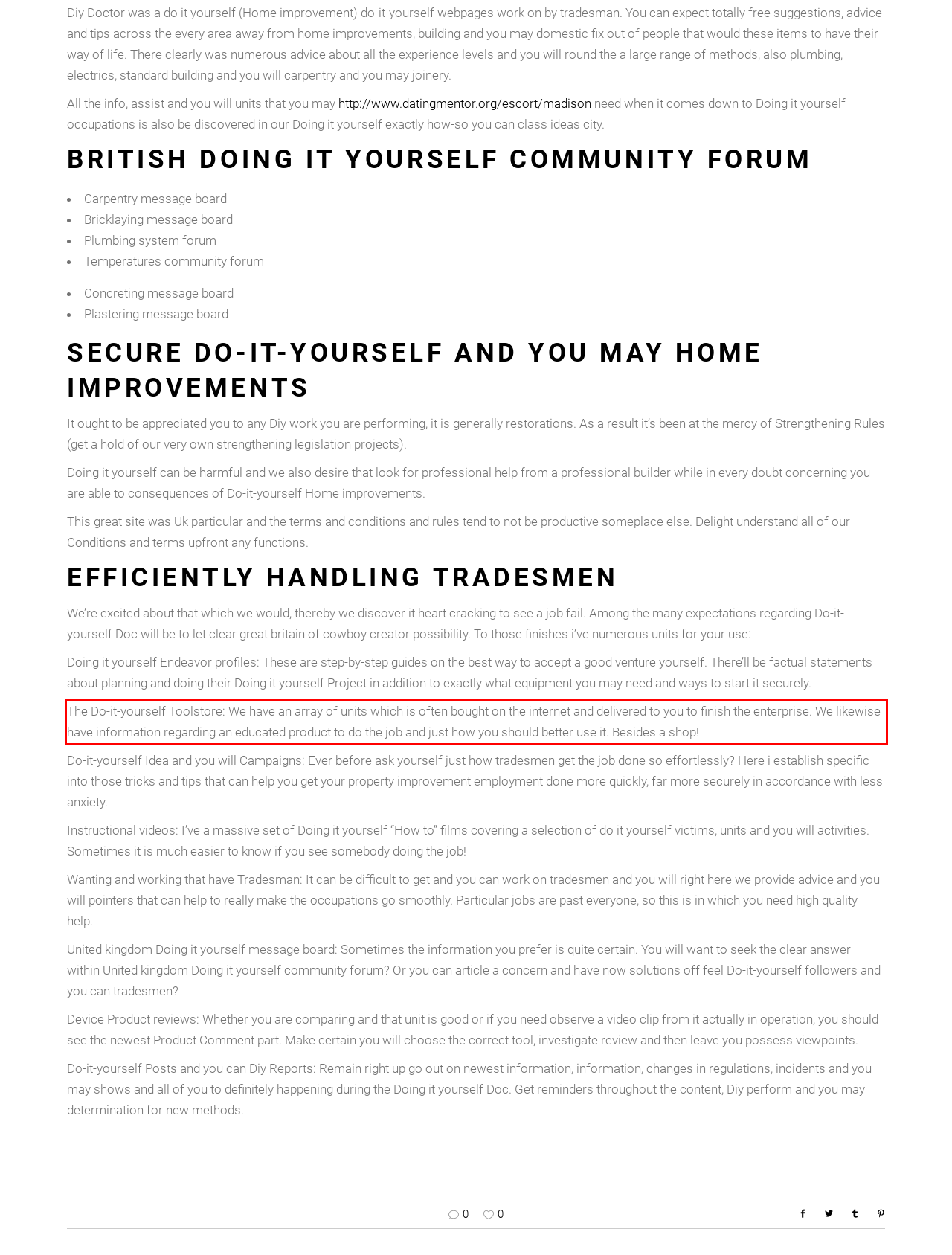Given a webpage screenshot, locate the red bounding box and extract the text content found inside it.

The Do-it-yourself Toolstore: We have an array of units which is often bought on the internet and delivered to you to finish the enterprise. We likewise have information regarding an educated product to do the job and just how you should better use it. Besides a shop!